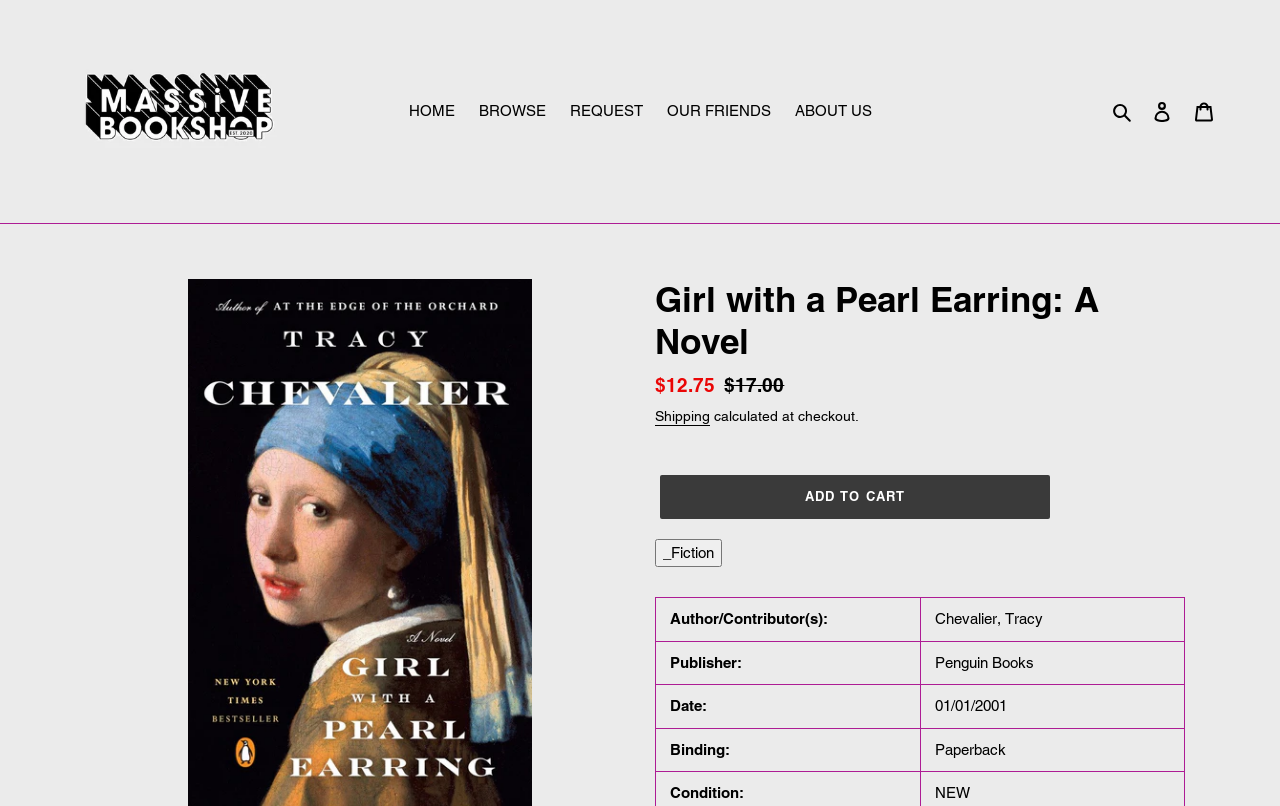What is the regular price of the book?
Using the details shown in the screenshot, provide a comprehensive answer to the question.

The regular price of the book can be found in the description list detail section, where it says 'Regular price' followed by the price '$17.00', which is crossed out, indicating a discount.